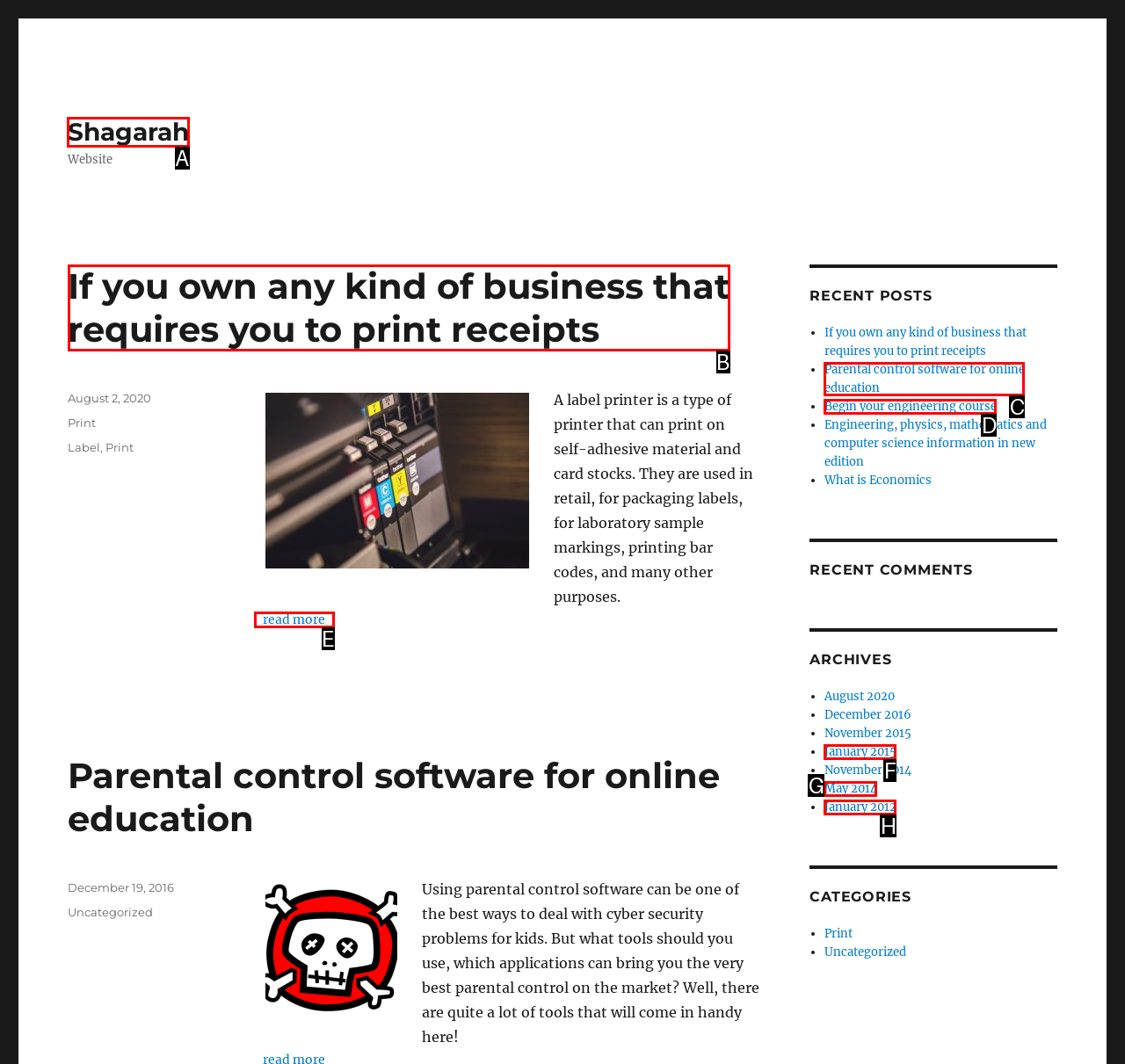Please indicate which HTML element should be clicked to fulfill the following task: Click on the 'Shagarah' link. Provide the letter of the selected option.

A